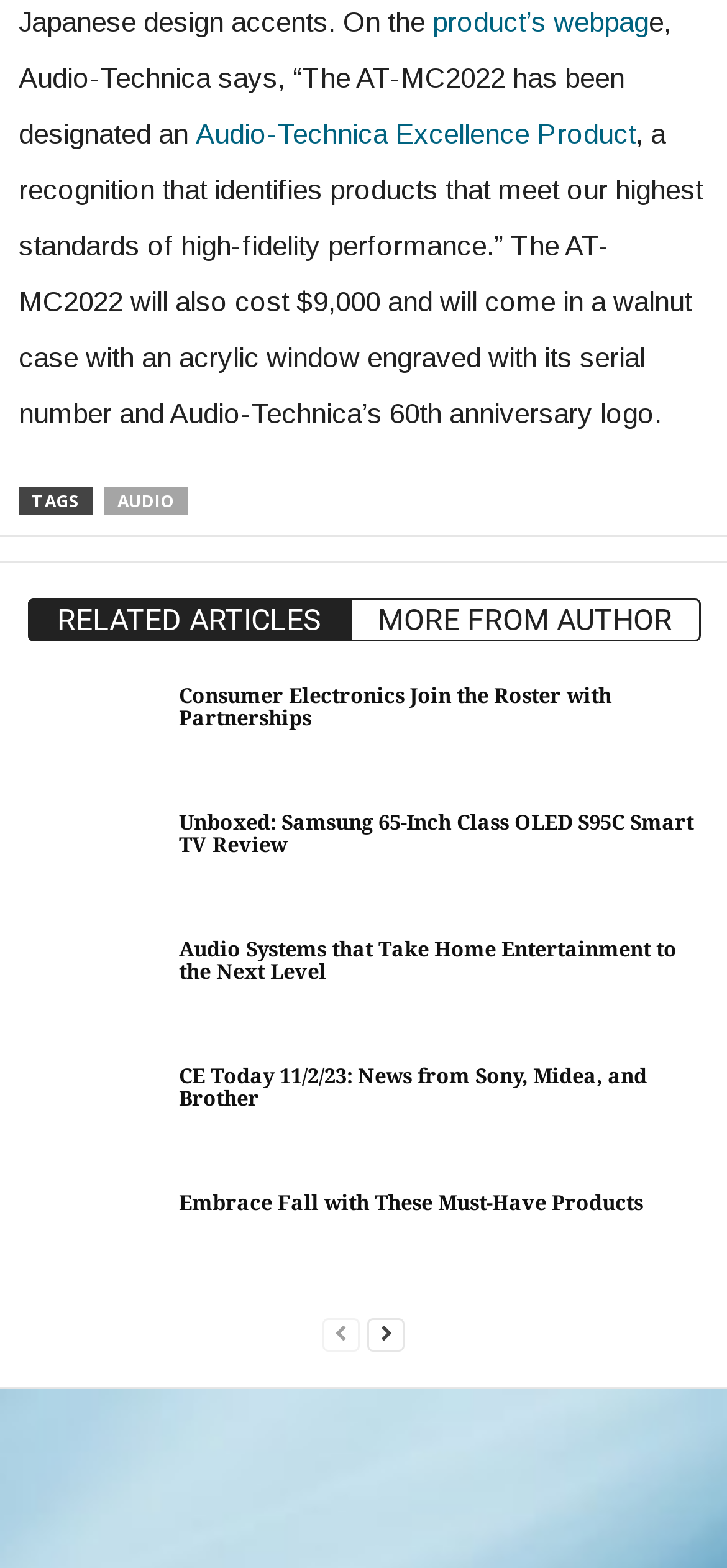How many related articles are there?
Please provide a single word or phrase based on the screenshot.

6